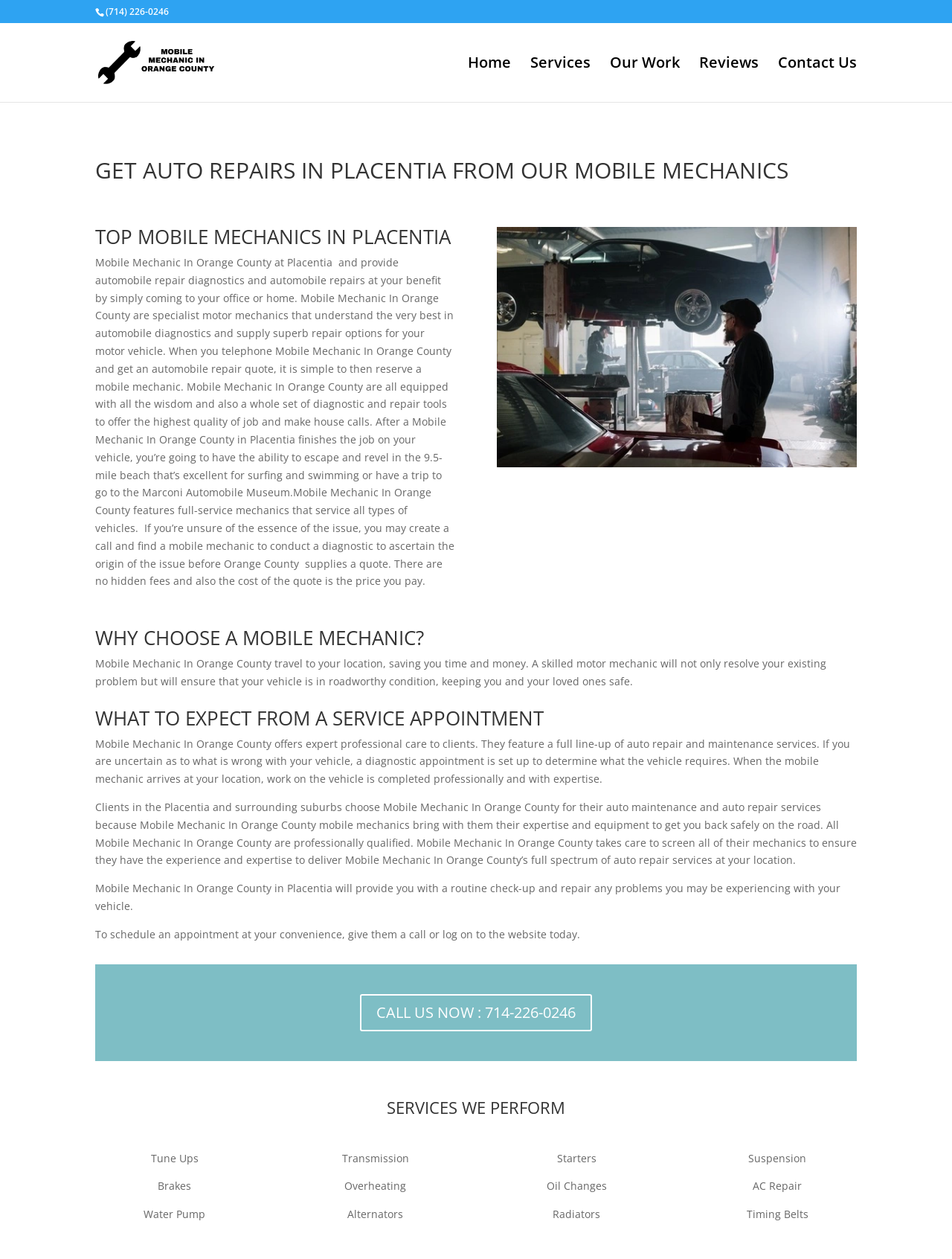What services do Mobile Mechanic In Orange County offer?
Please provide a full and detailed response to the question.

The services offered by Mobile Mechanic In Orange County can be found in the 'SERVICES WE PERFORM' section, which lists various services such as Tune Ups, Brakes, Water Pump, Transmission, and more.